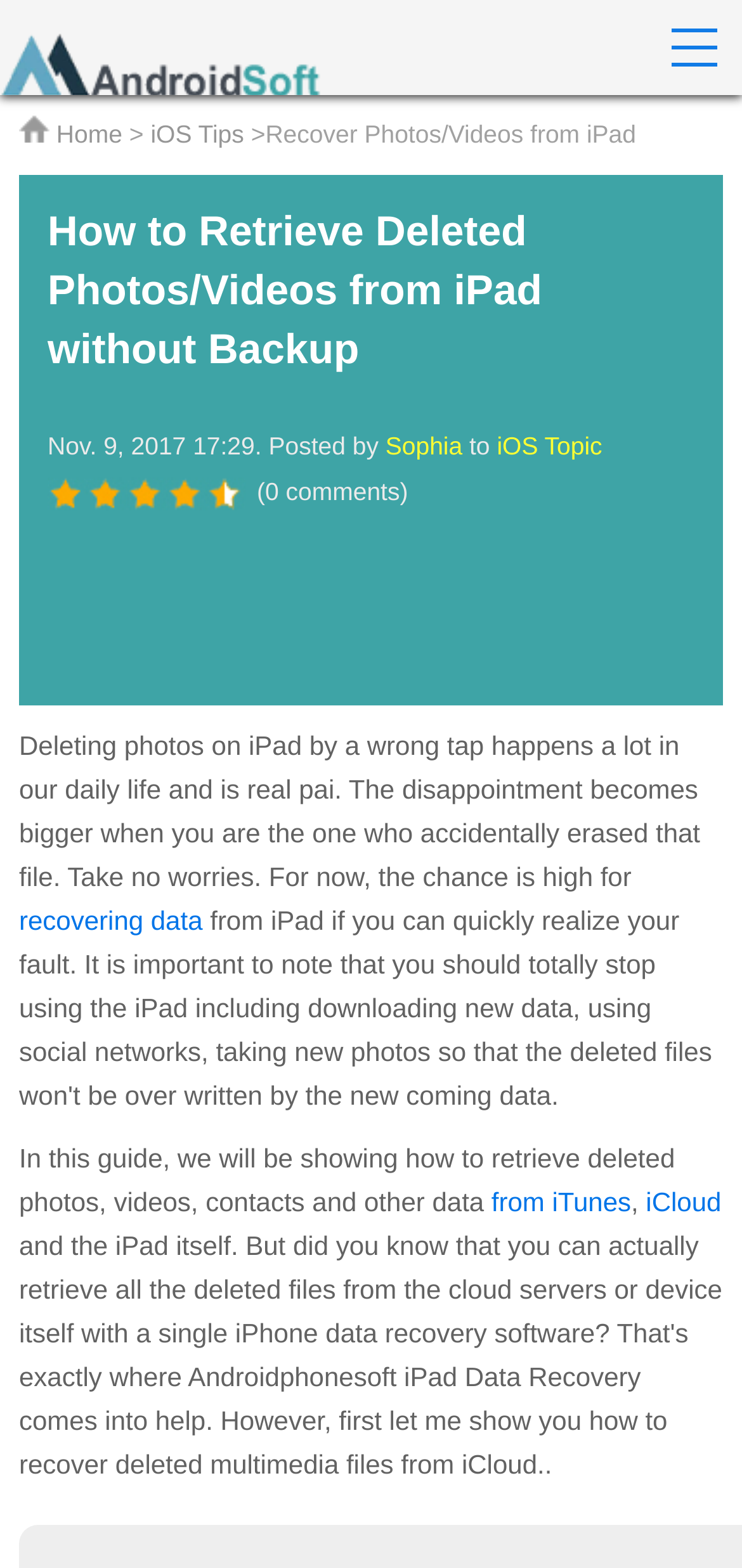Based on the image, please elaborate on the answer to the following question:
What are the two methods mentioned to recover data?

In the text, it is mentioned 'In this guide, we will be showing how to retrieve deleted photos, videos, contacts and other data from iTunes and iCloud', which implies that the two methods mentioned to recover data are iTunes and iCloud.